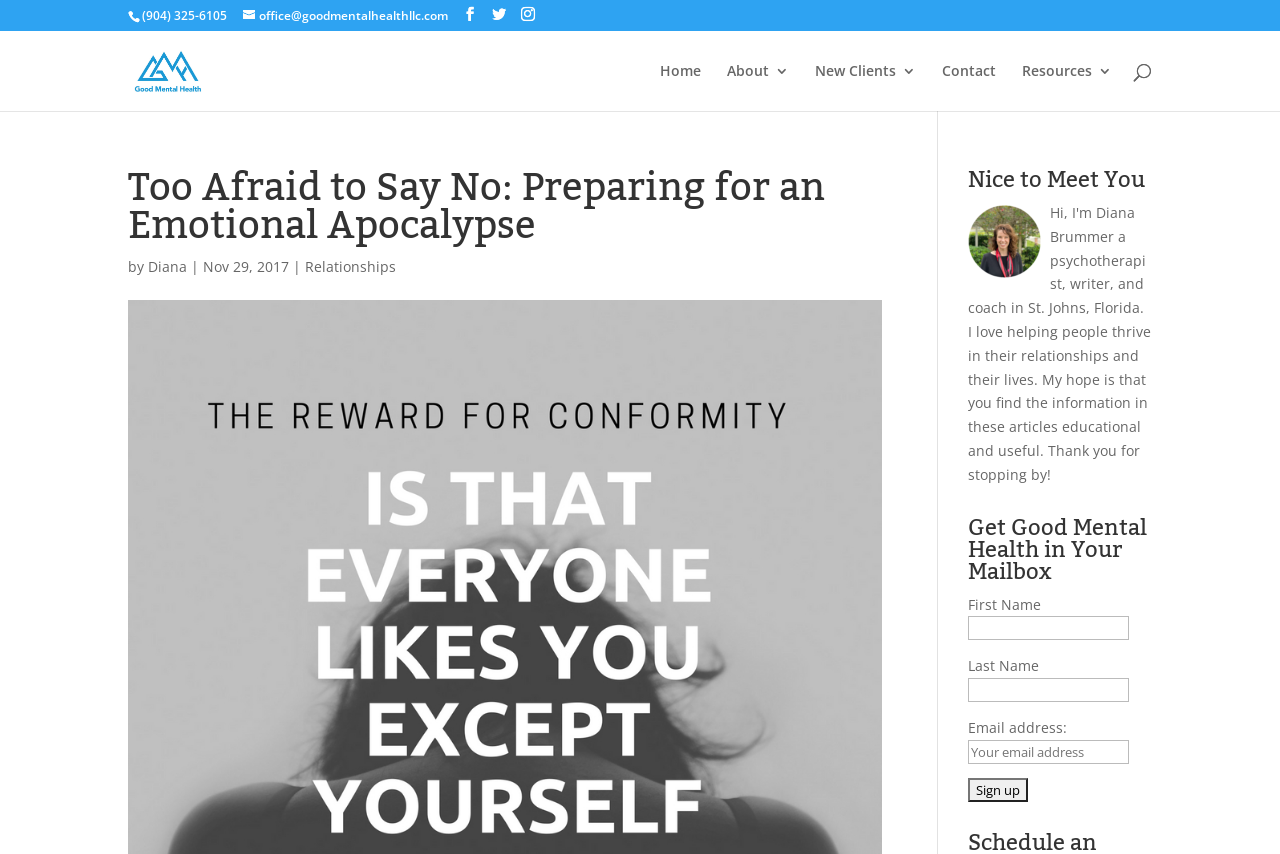Identify the main heading of the webpage and provide its text content.

Too Afraid to Say No: Preparing for an Emotional Apocalypse